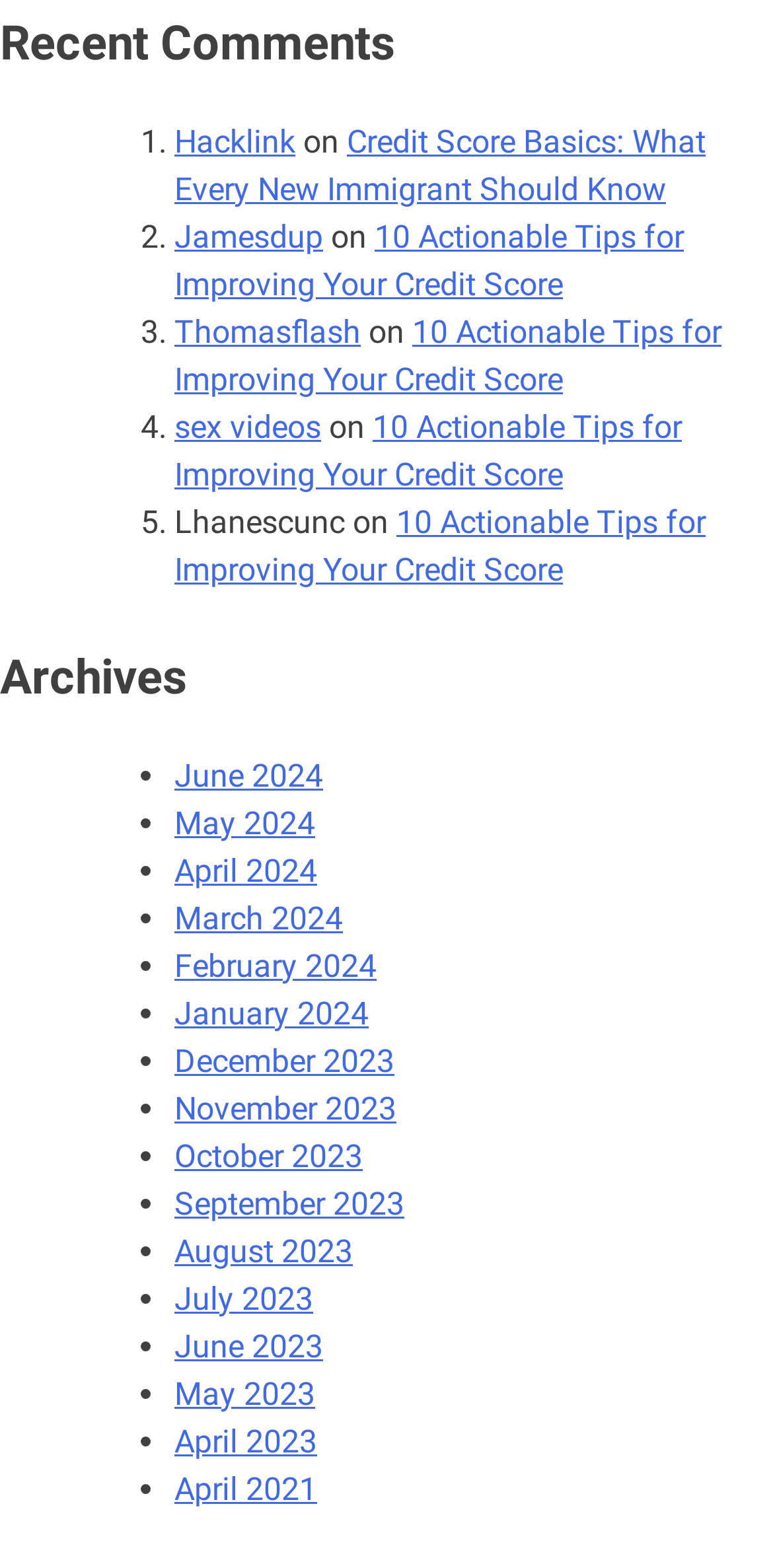Using the provided element description: "Thomasflash", identify the bounding box coordinates. The coordinates should be four floats between 0 and 1 in the order [left, top, right, bottom].

[0.226, 0.199, 0.467, 0.223]